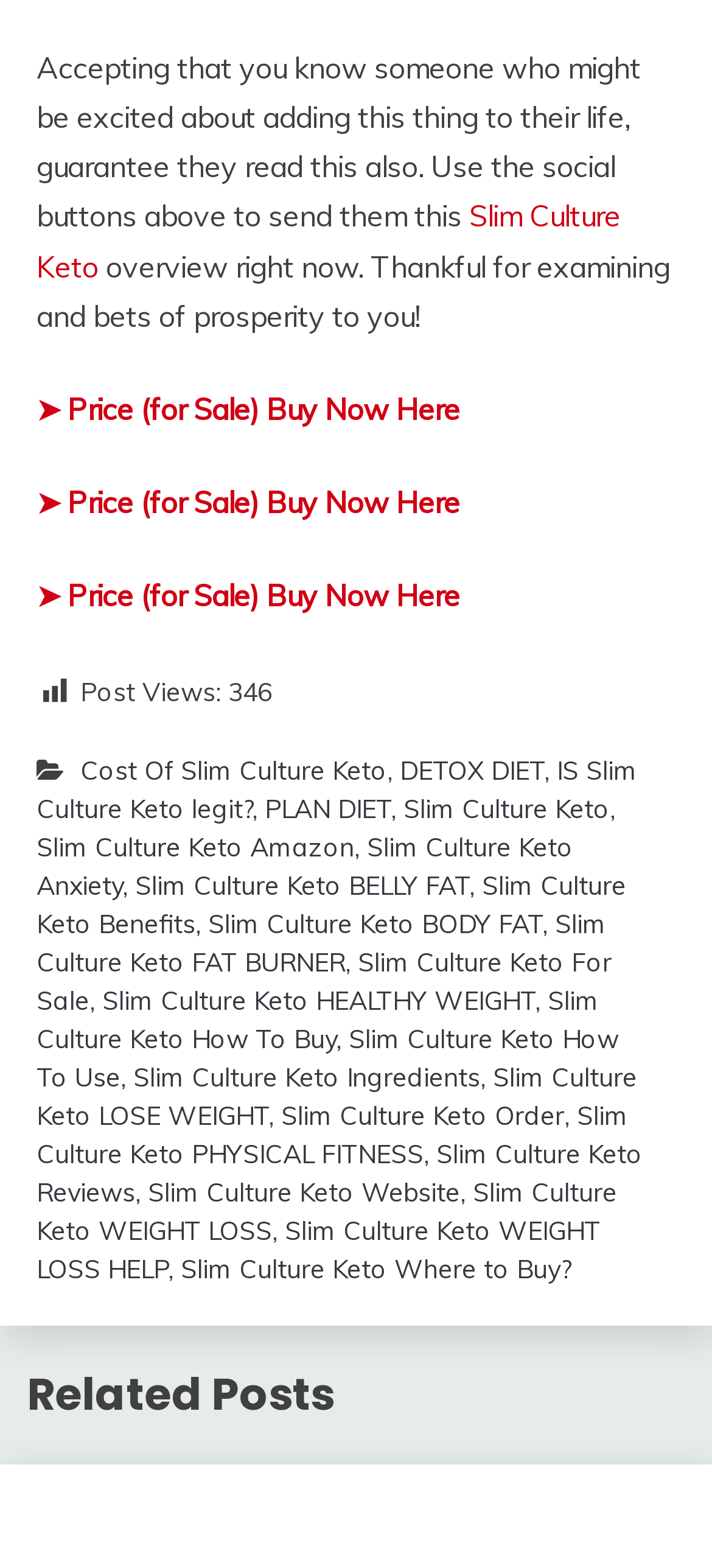Predict the bounding box coordinates of the area that should be clicked to accomplish the following instruction: "Click on 'Slim Culture Keto' to learn more". The bounding box coordinates should consist of four float numbers between 0 and 1, i.e., [left, top, right, bottom].

[0.051, 0.126, 0.872, 0.181]